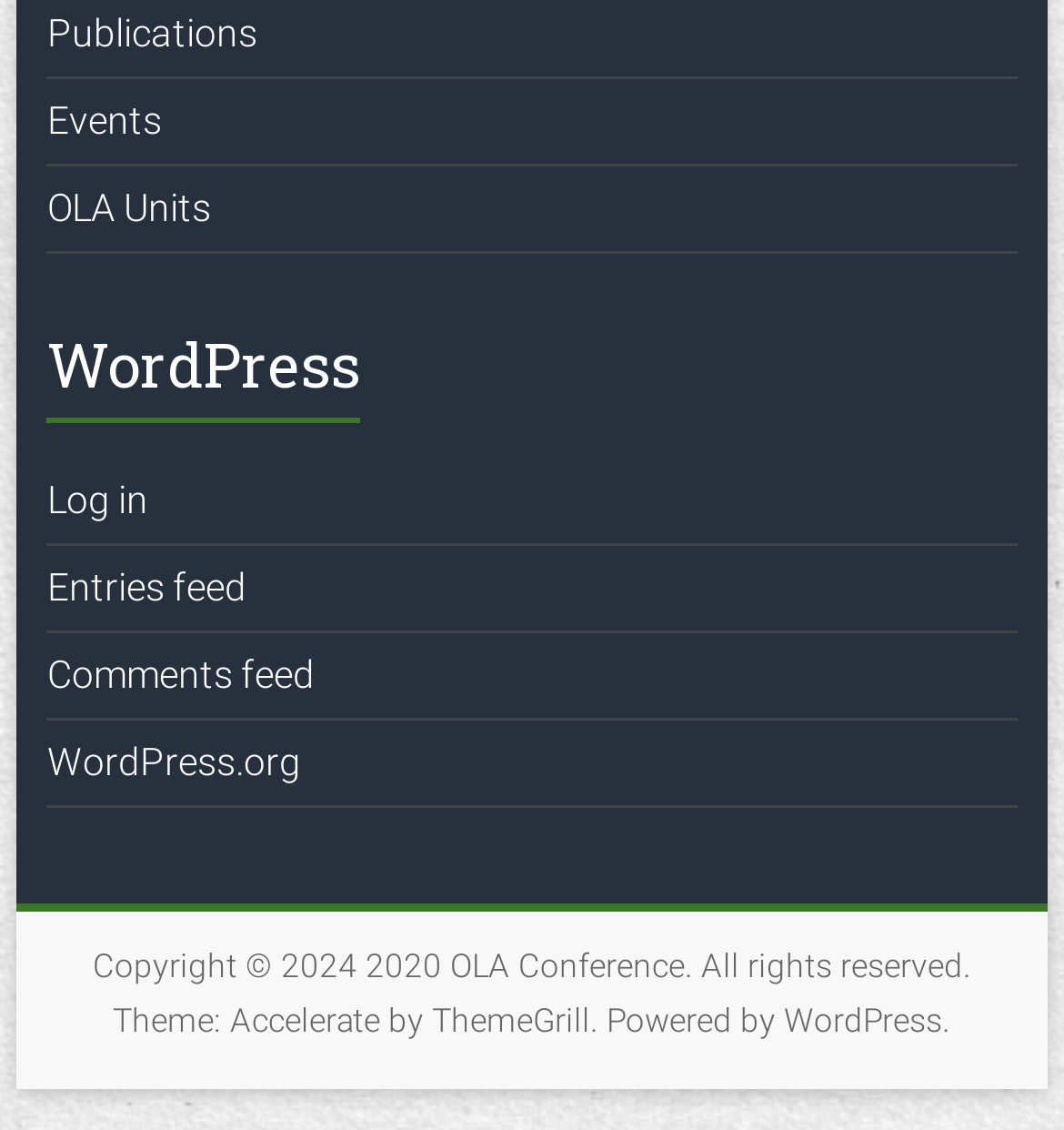Locate the bounding box coordinates of the clickable region necessary to complete the following instruction: "Visit the 2020 OLA Conference page". Provide the coordinates in the format of four float numbers between 0 and 1, i.e., [left, top, right, bottom].

[0.344, 0.839, 0.644, 0.873]